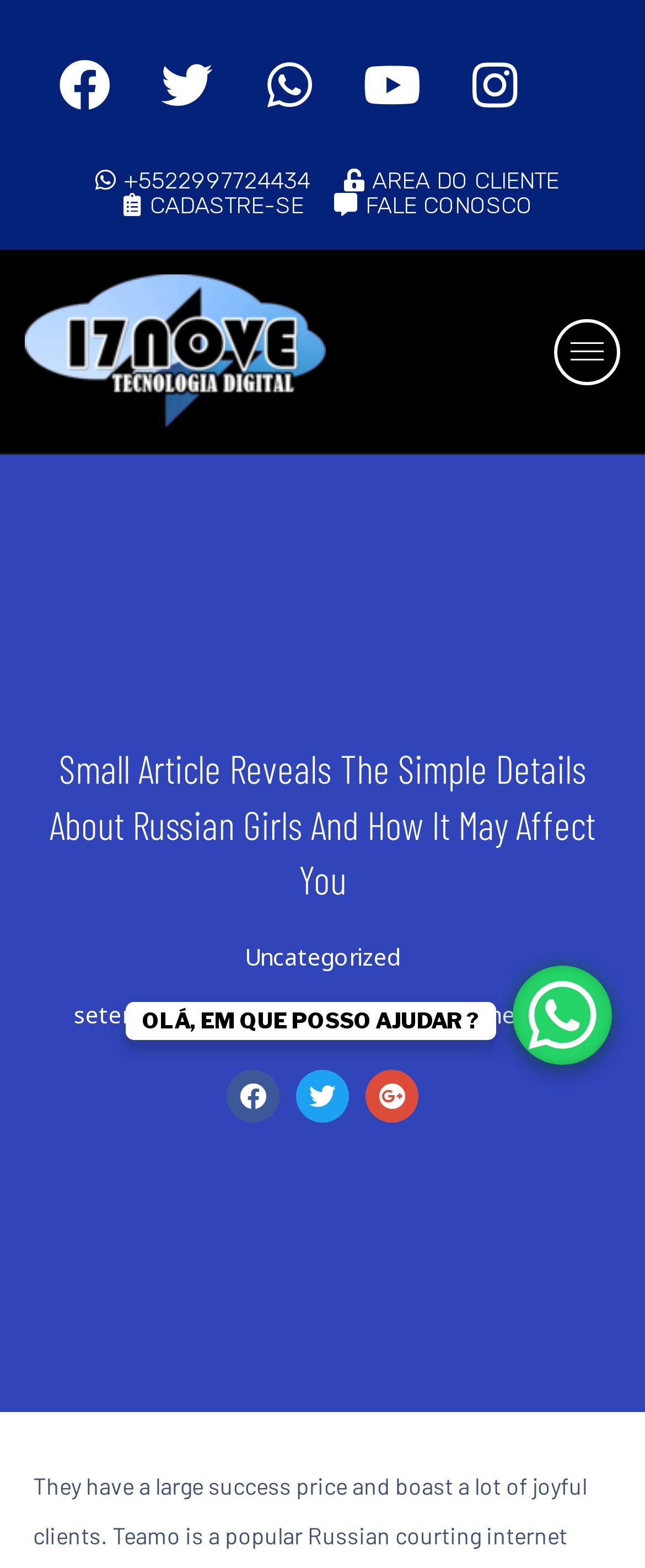Please provide a comprehensive response to the question based on the details in the image: What is the phone number provided?

I looked for the phone number on the webpage and found it in the link '+5522997724434', which is the phone number provided.